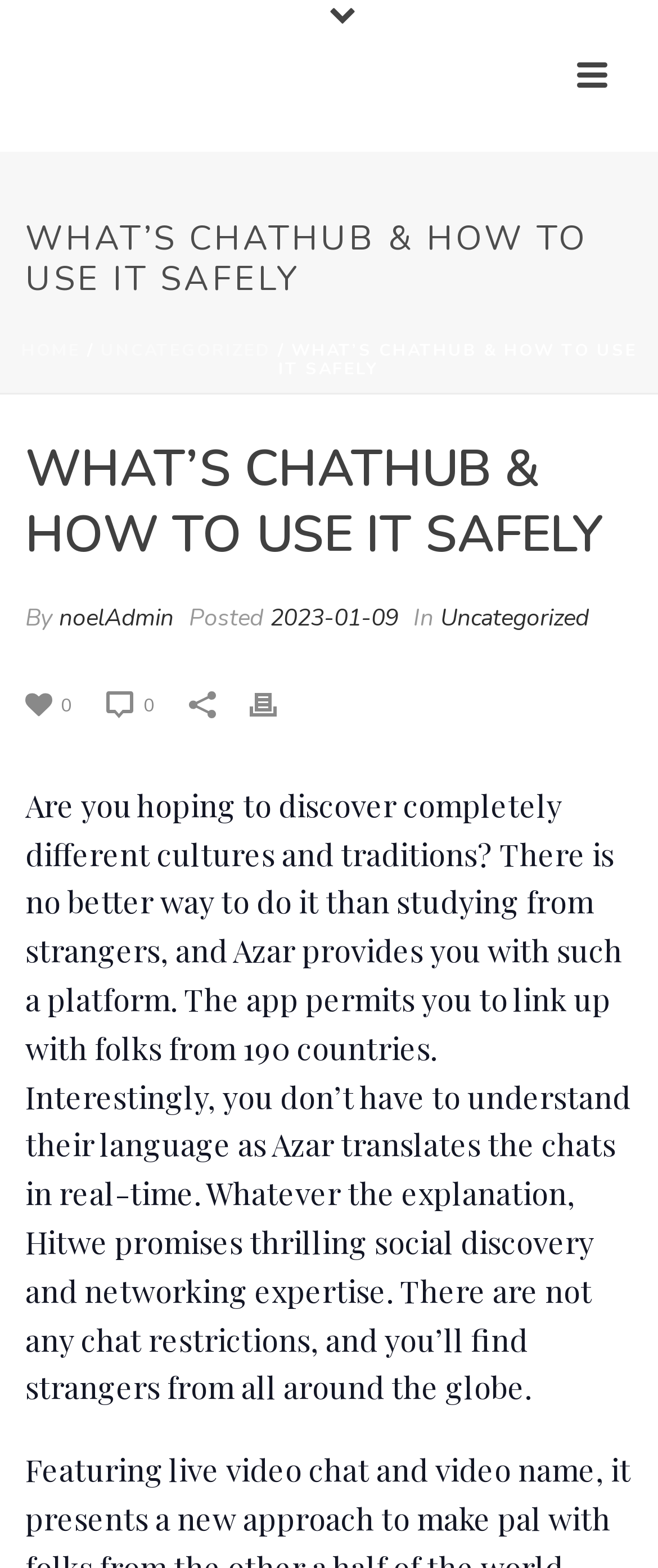Using the webpage screenshot, find the UI element described by 0. Provide the bounding box coordinates in the format (top-left x, top-left y, bottom-right x, bottom-right y), ensuring all values are floating point numbers between 0 and 1.

[0.162, 0.432, 0.287, 0.466]